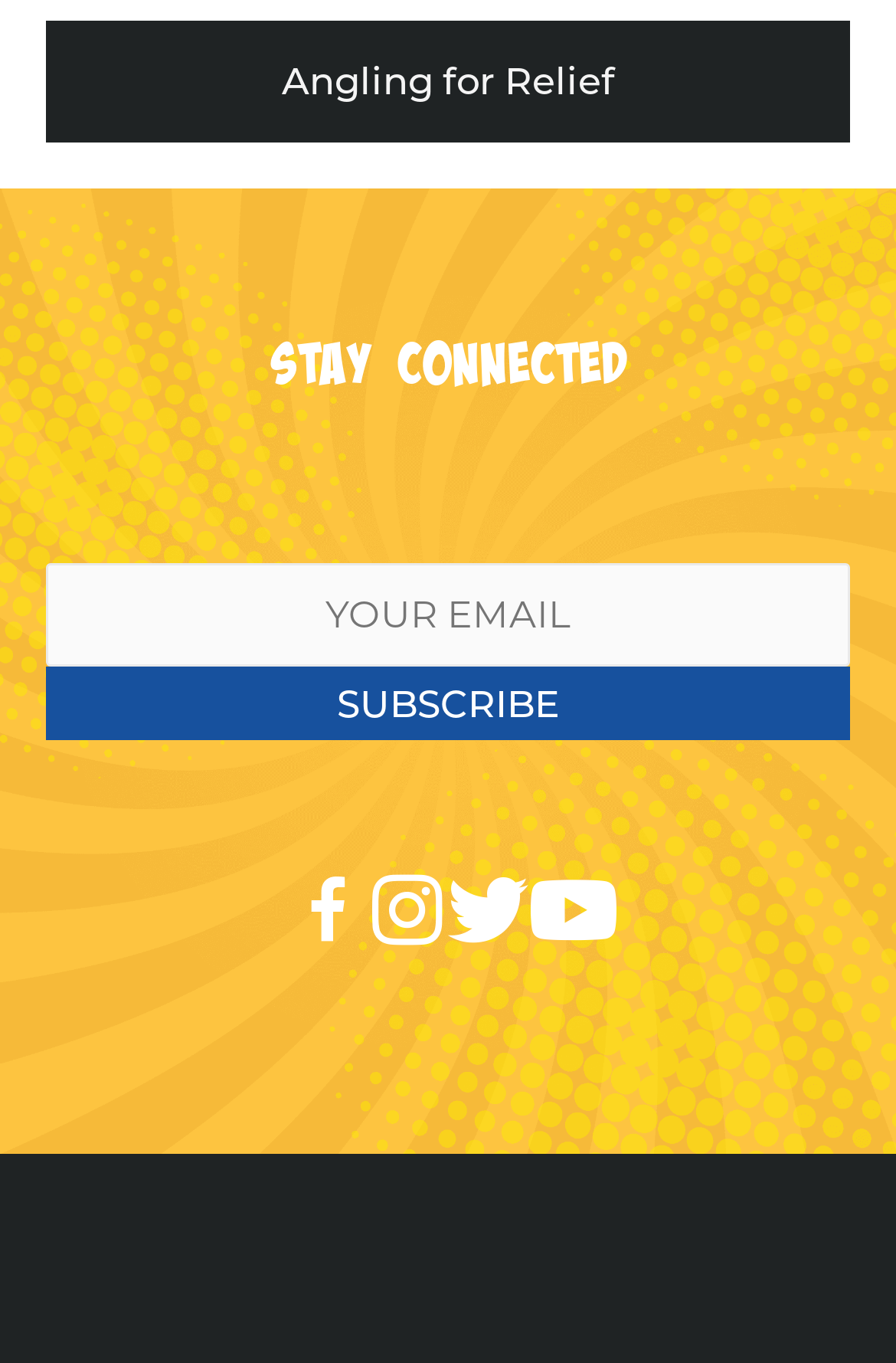Answer this question in one word or a short phrase: What is the label above the textbox?

Email